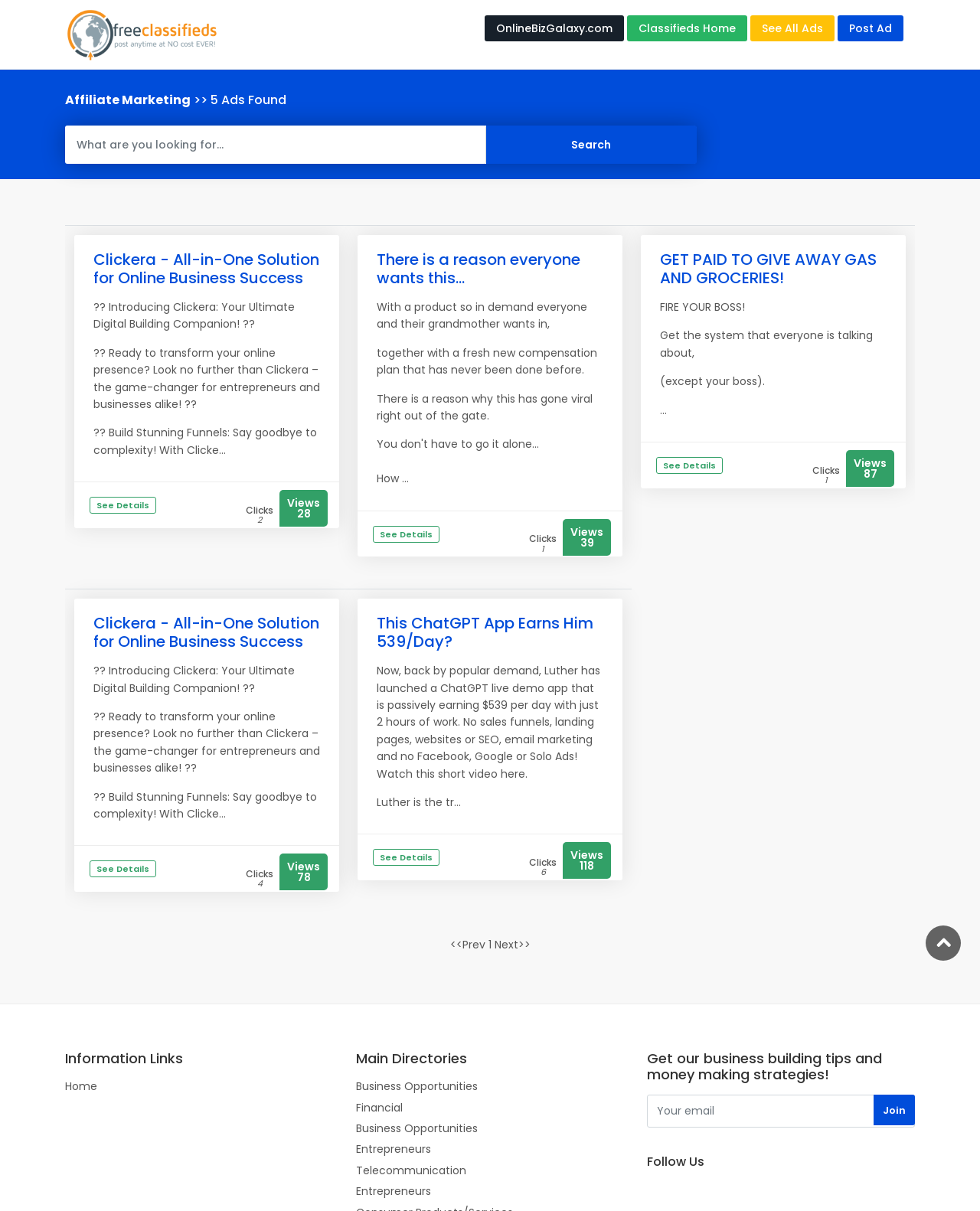Please locate the bounding box coordinates of the element that should be clicked to achieve the given instruction: "Post a new ad".

[0.855, 0.013, 0.922, 0.034]